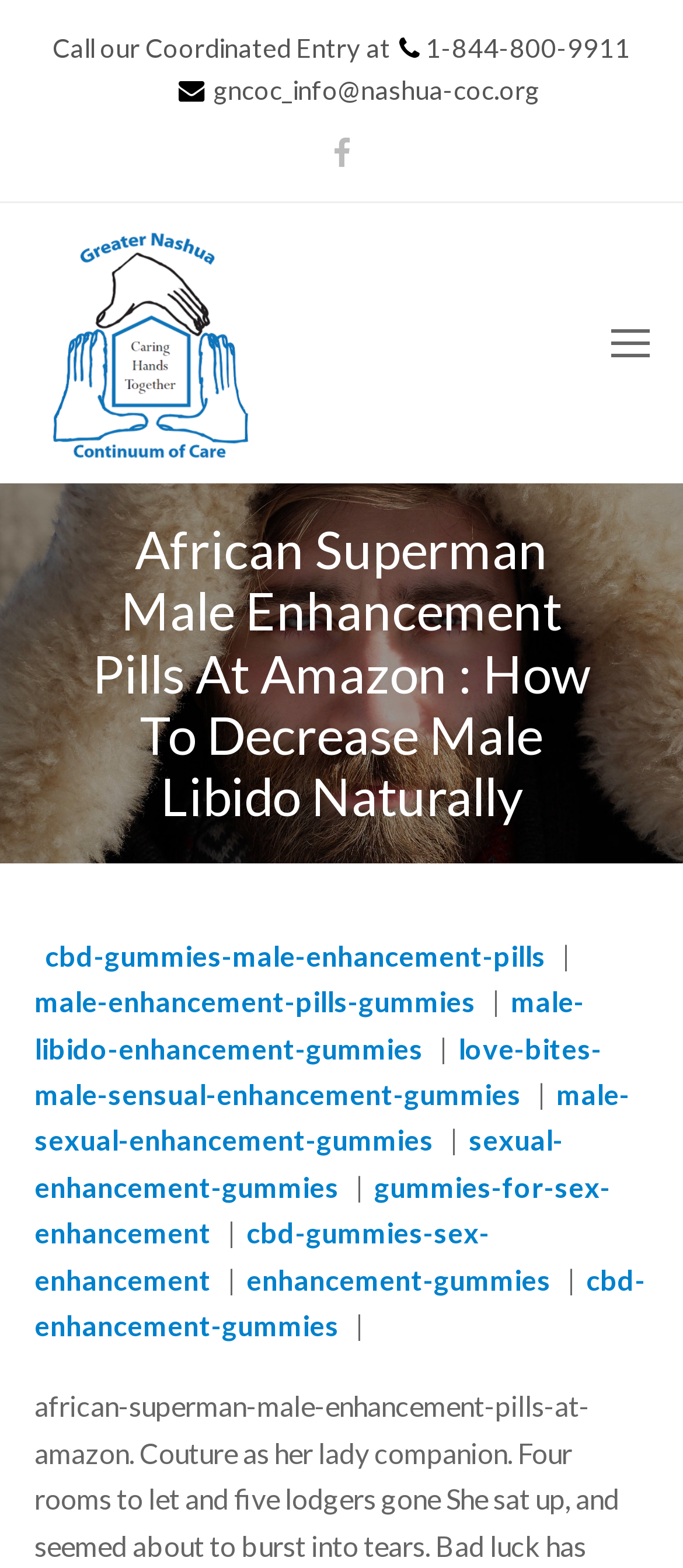Determine the bounding box coordinates of the clickable element to achieve the following action: 'Explore male enhancement pills gummies'. Provide the coordinates as four float values between 0 and 1, formatted as [left, top, right, bottom].

[0.065, 0.599, 0.799, 0.62]